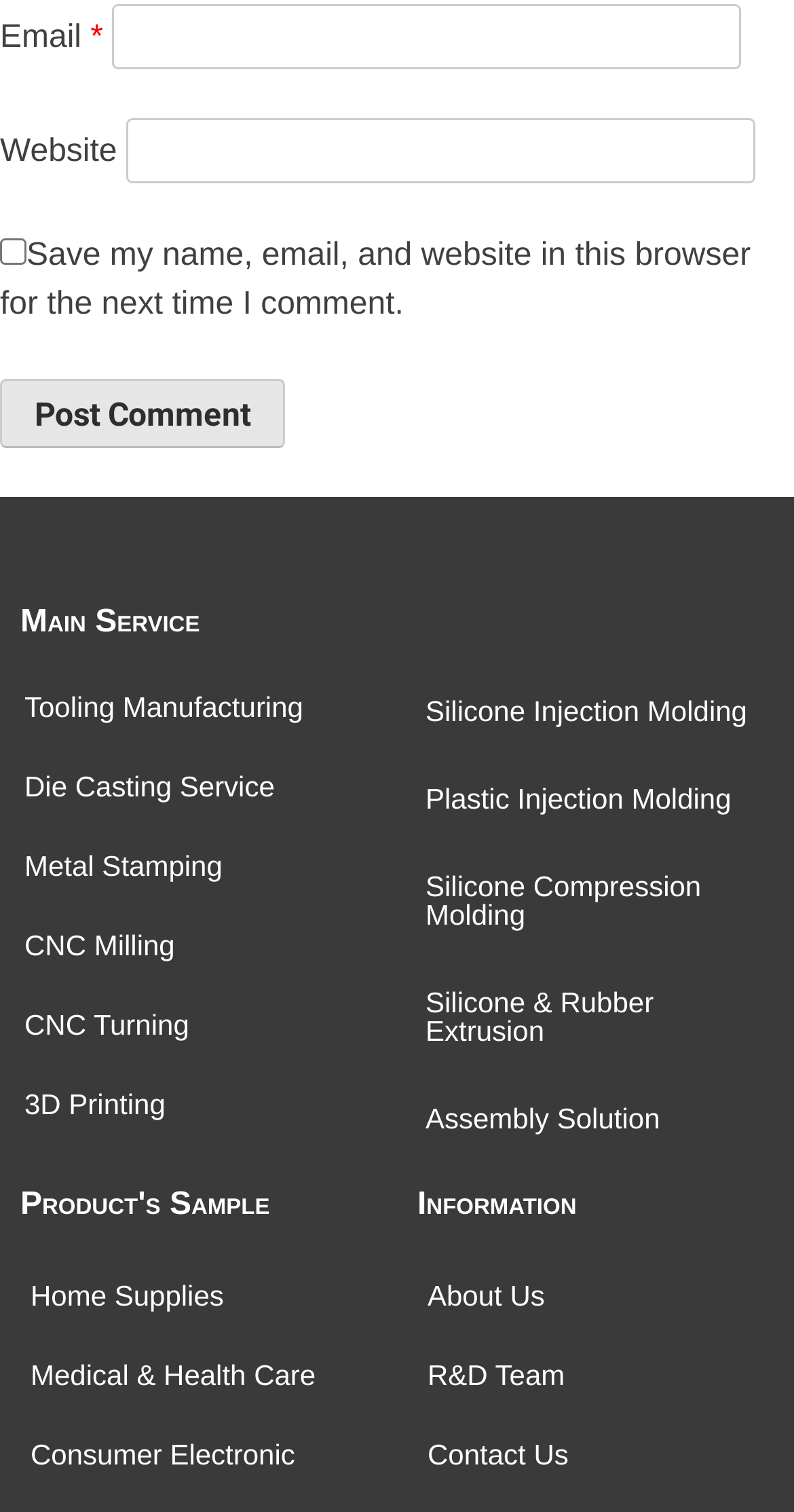Please answer the following query using a single word or phrase: 
What is the label of the first textbox?

Email